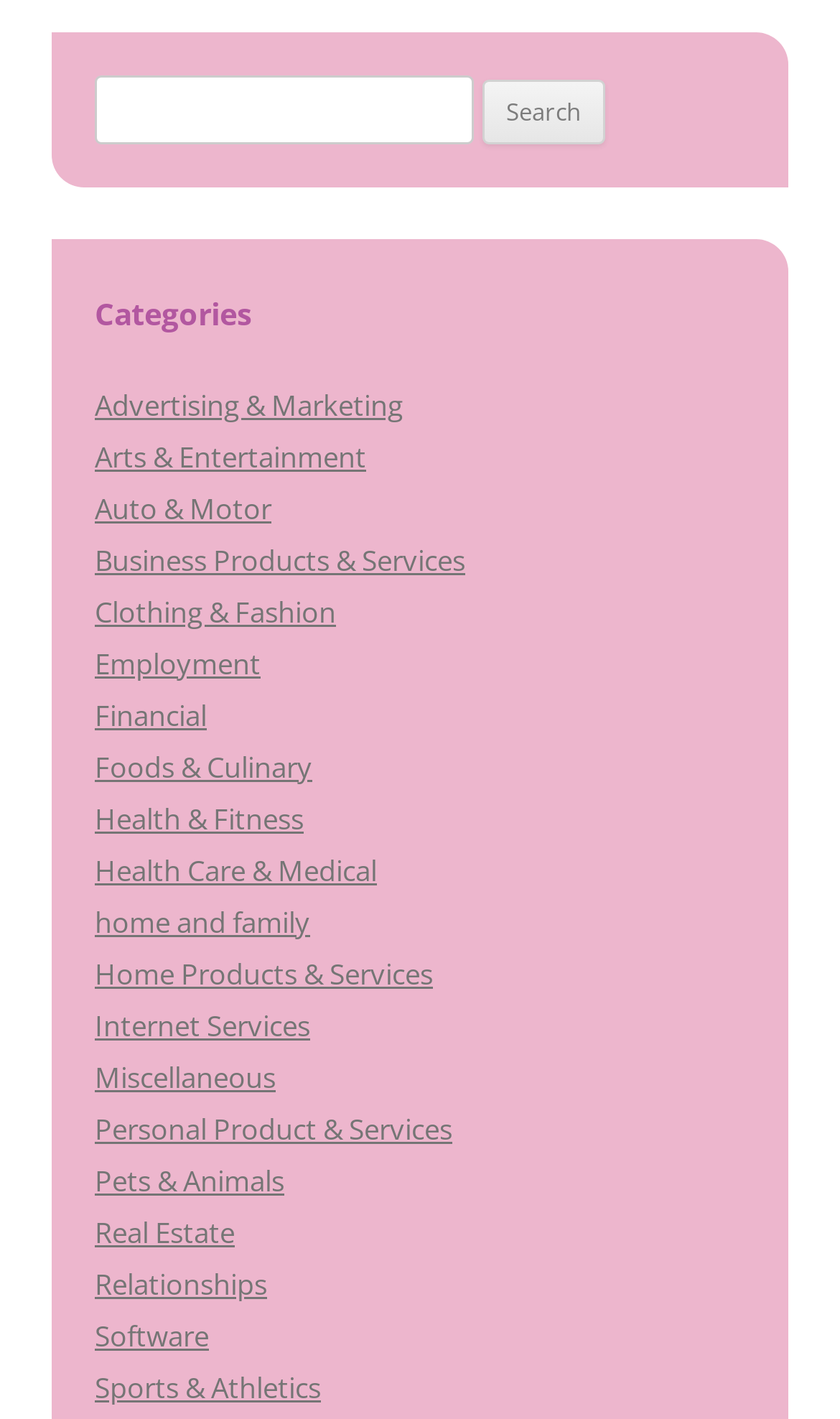What is the last category listed?
Kindly offer a comprehensive and detailed response to the question.

The last category listed is 'Sports & Athletics', which is the 20th link in the 'Categories' section.